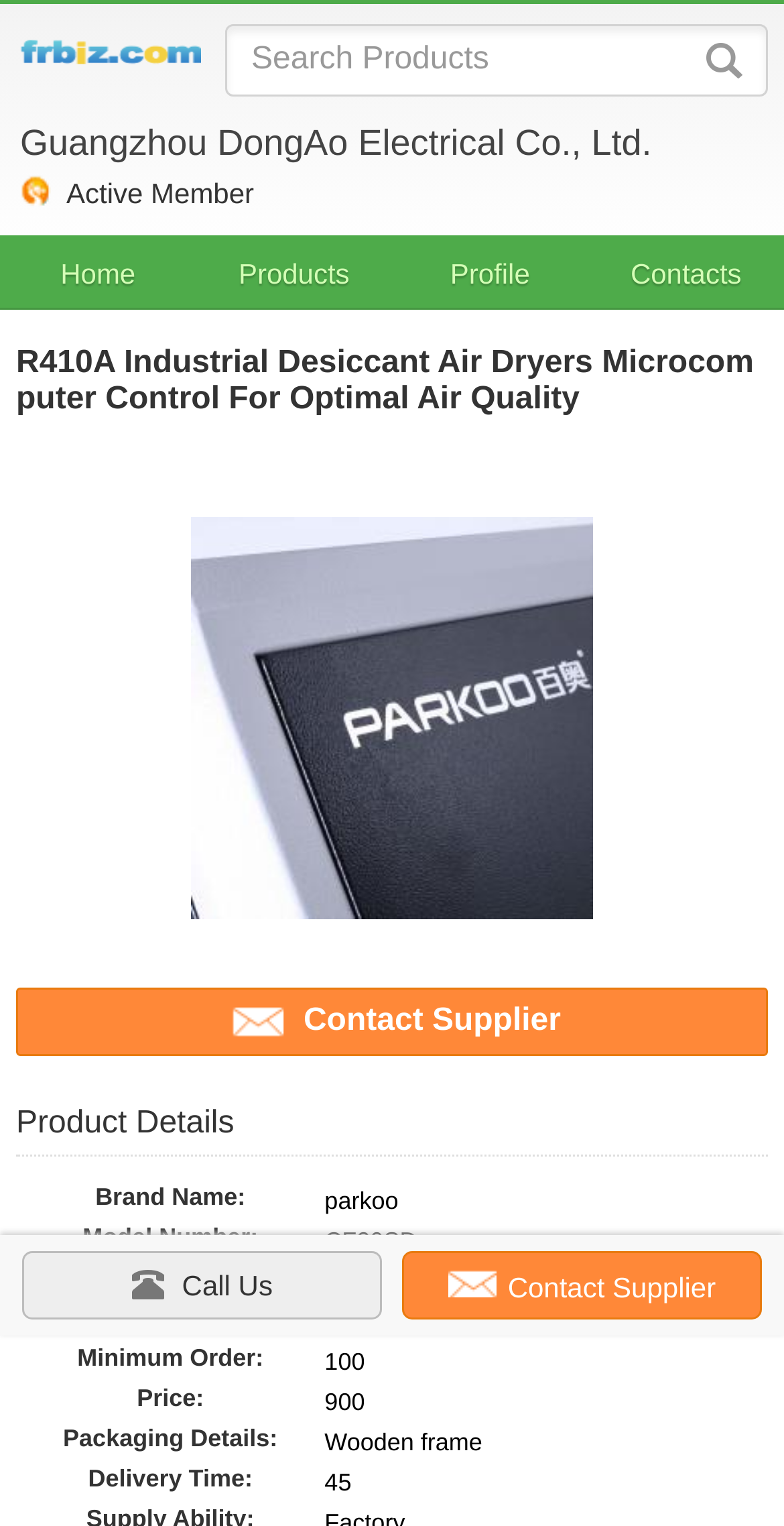What is the brand name of the product?
Look at the image and answer the question with a single word or phrase.

parkoo